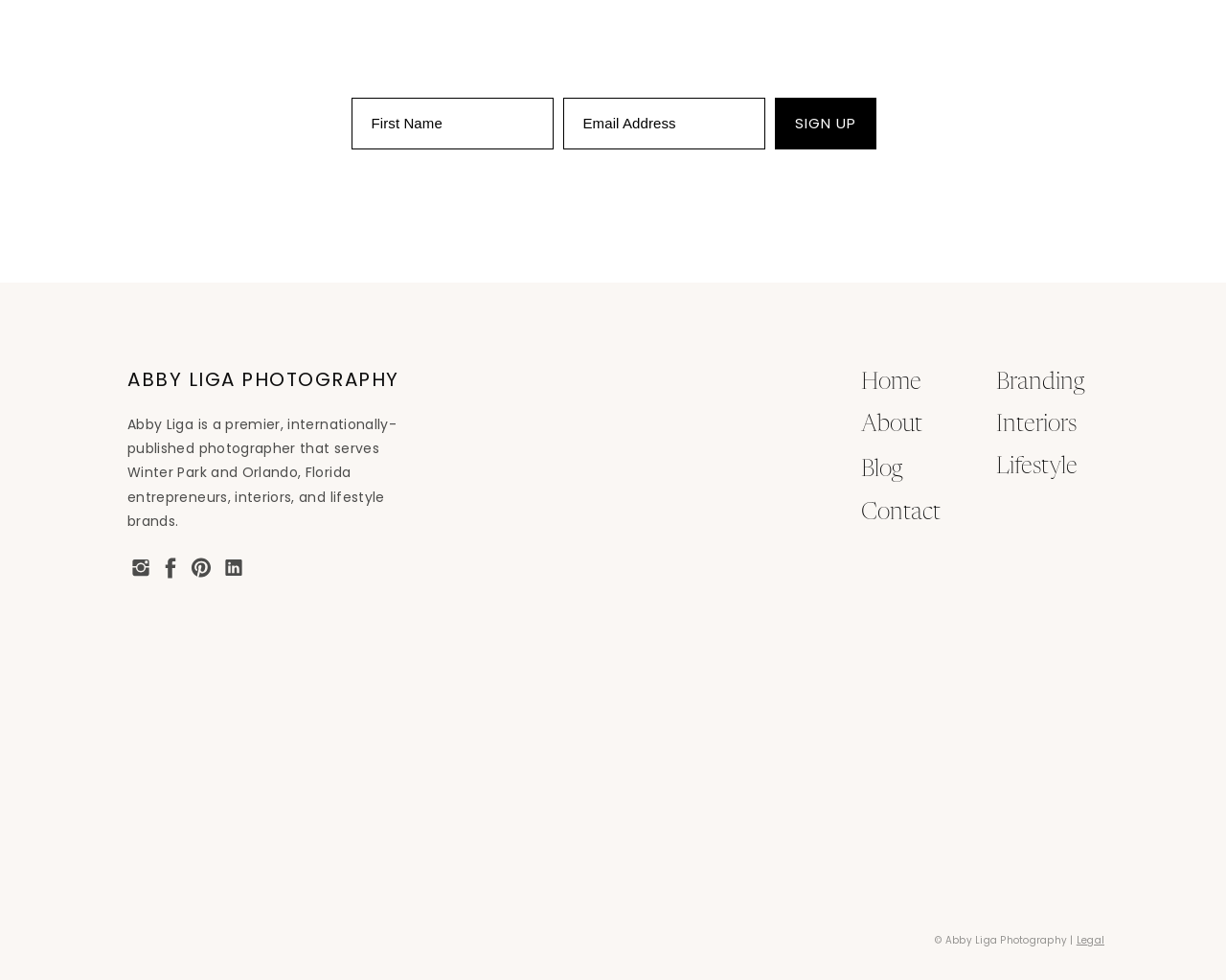What is the topic of the carousel album shared on Tue Apr 23 2024?
Provide a comprehensive and detailed answer to the question.

The topic of the carousel album shared on Tue Apr 23 2024 is mentioned in the link element with the text 'We're showcasing the beauty of contrasting dining spaces - Formal Dining vs. Ca...'.